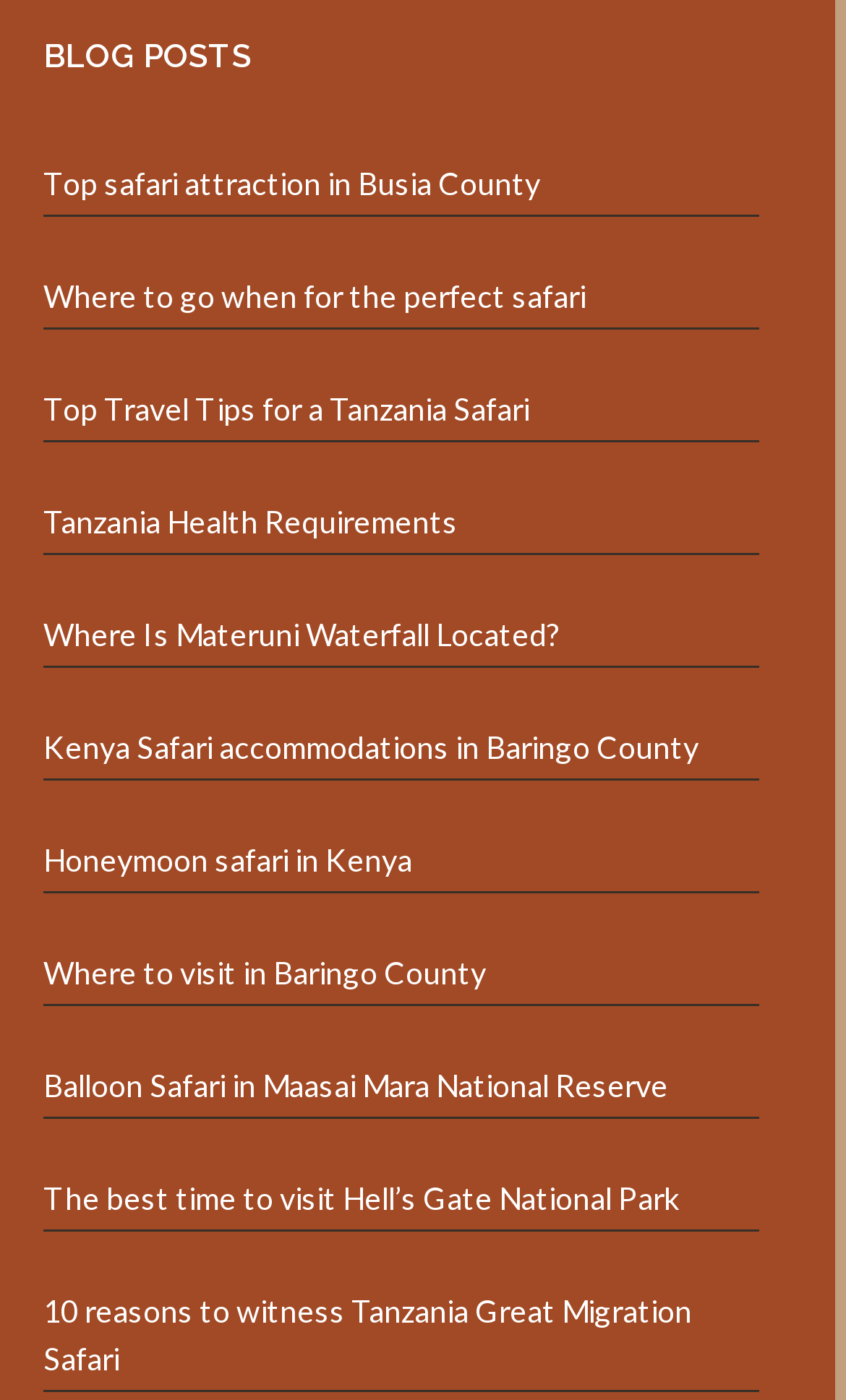Please find the bounding box coordinates of the section that needs to be clicked to achieve this instruction: "Discover the best time to visit Hell’s Gate National Park".

[0.051, 0.828, 0.897, 0.874]